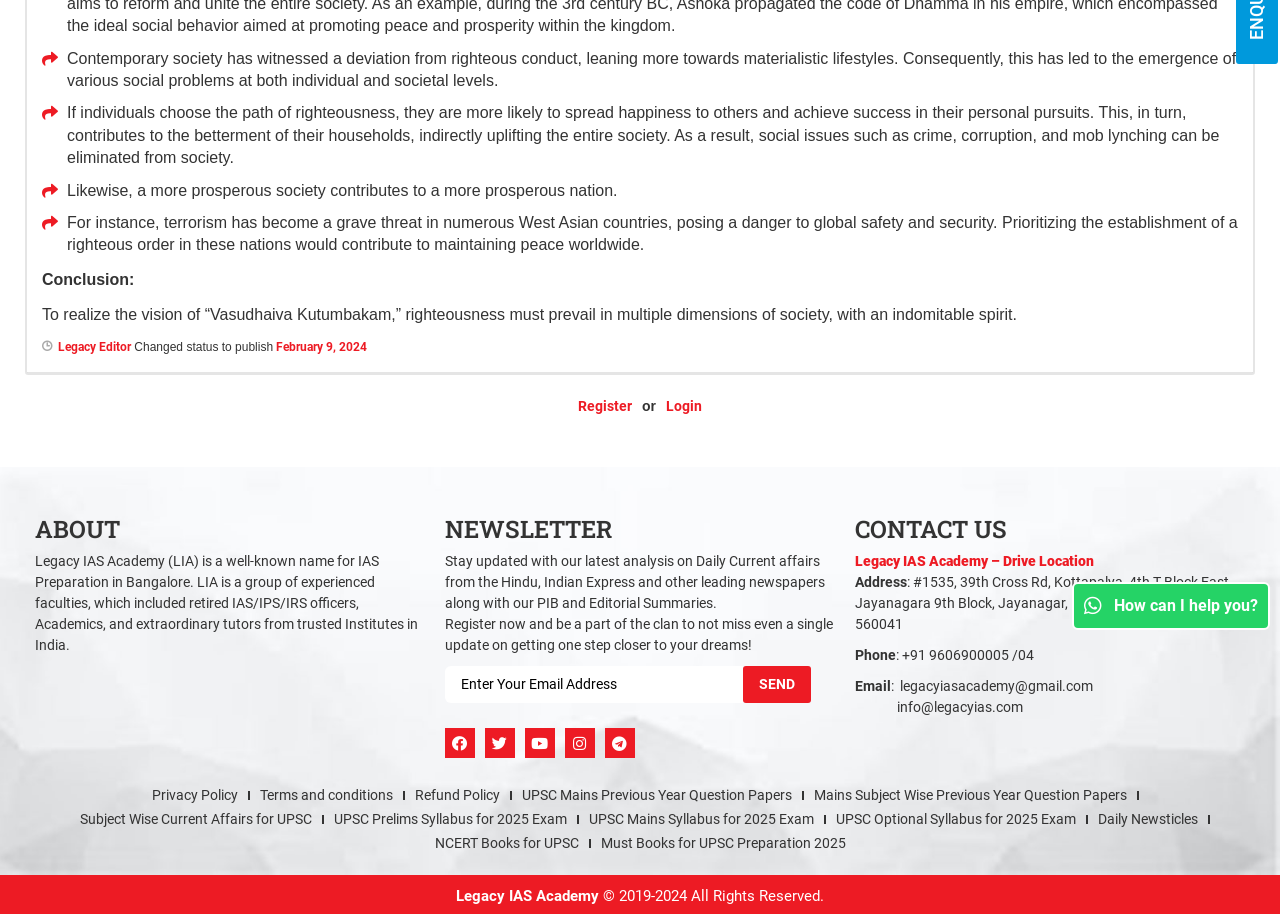Determine the bounding box coordinates for the UI element matching this description: "February 9, 2024".

[0.216, 0.372, 0.287, 0.387]